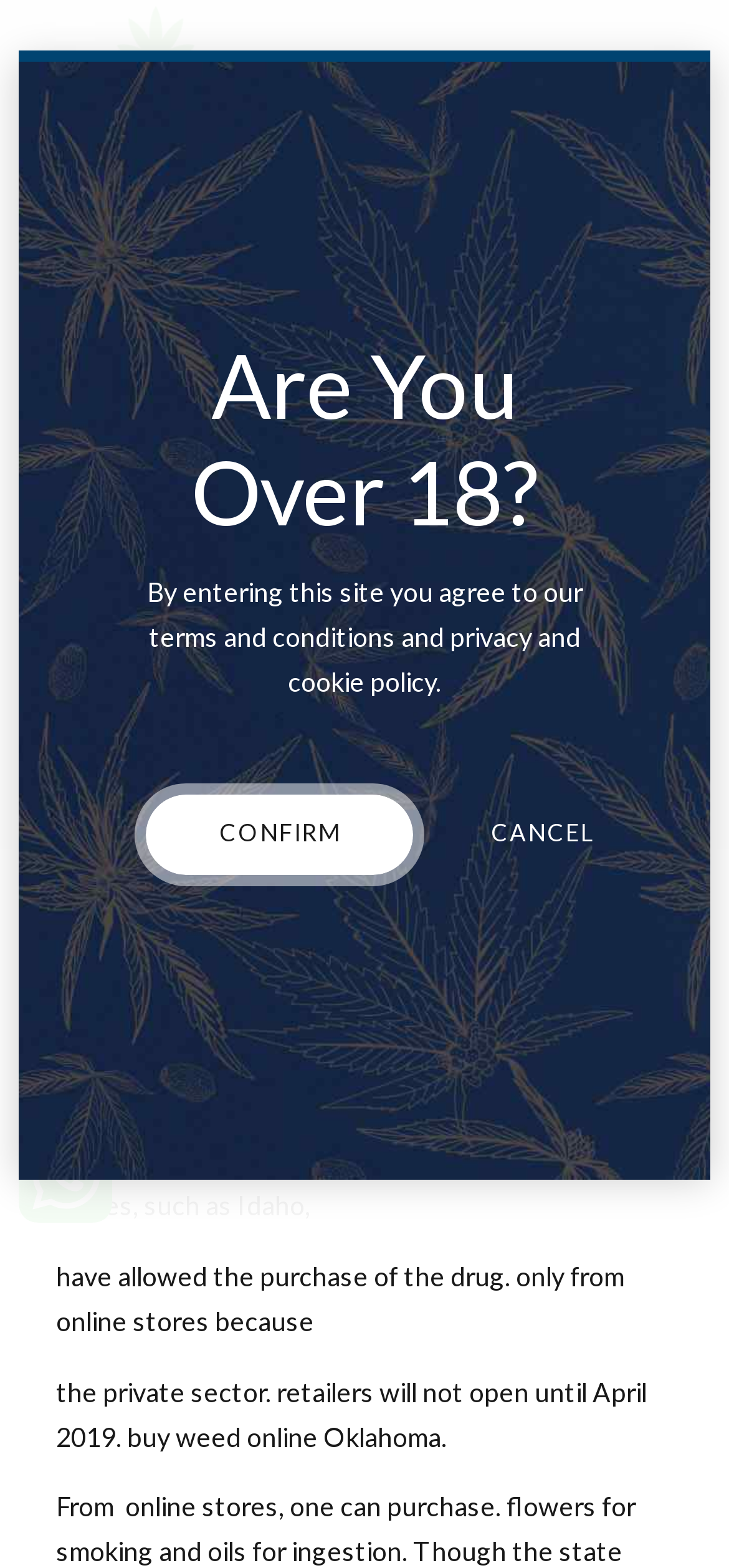What are the options to respond to the age requirement?
Use the image to answer the question with a single word or phrase.

CONFIRM or CANCEL